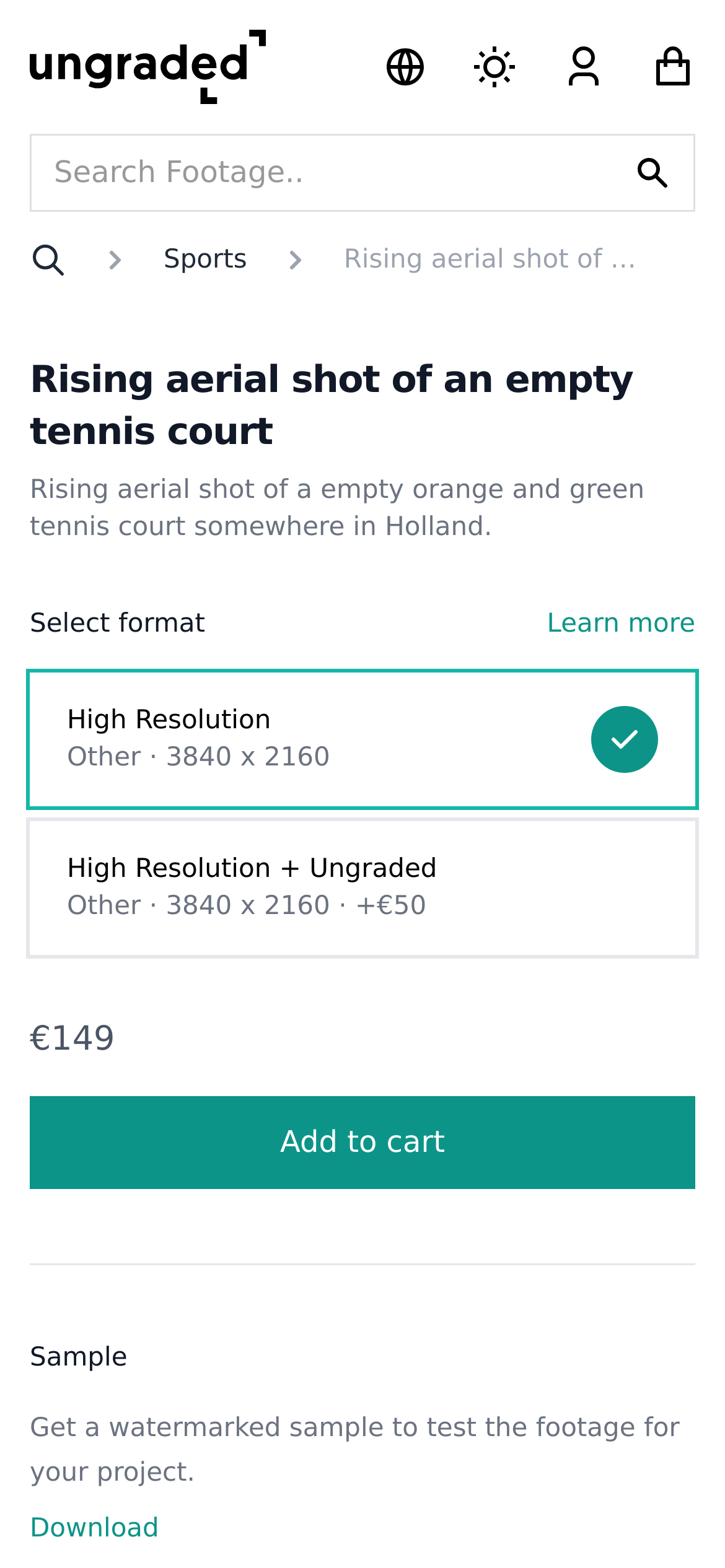Find the bounding box coordinates for the UI element that matches this description: "Add to cart".

[0.041, 0.699, 0.959, 0.758]